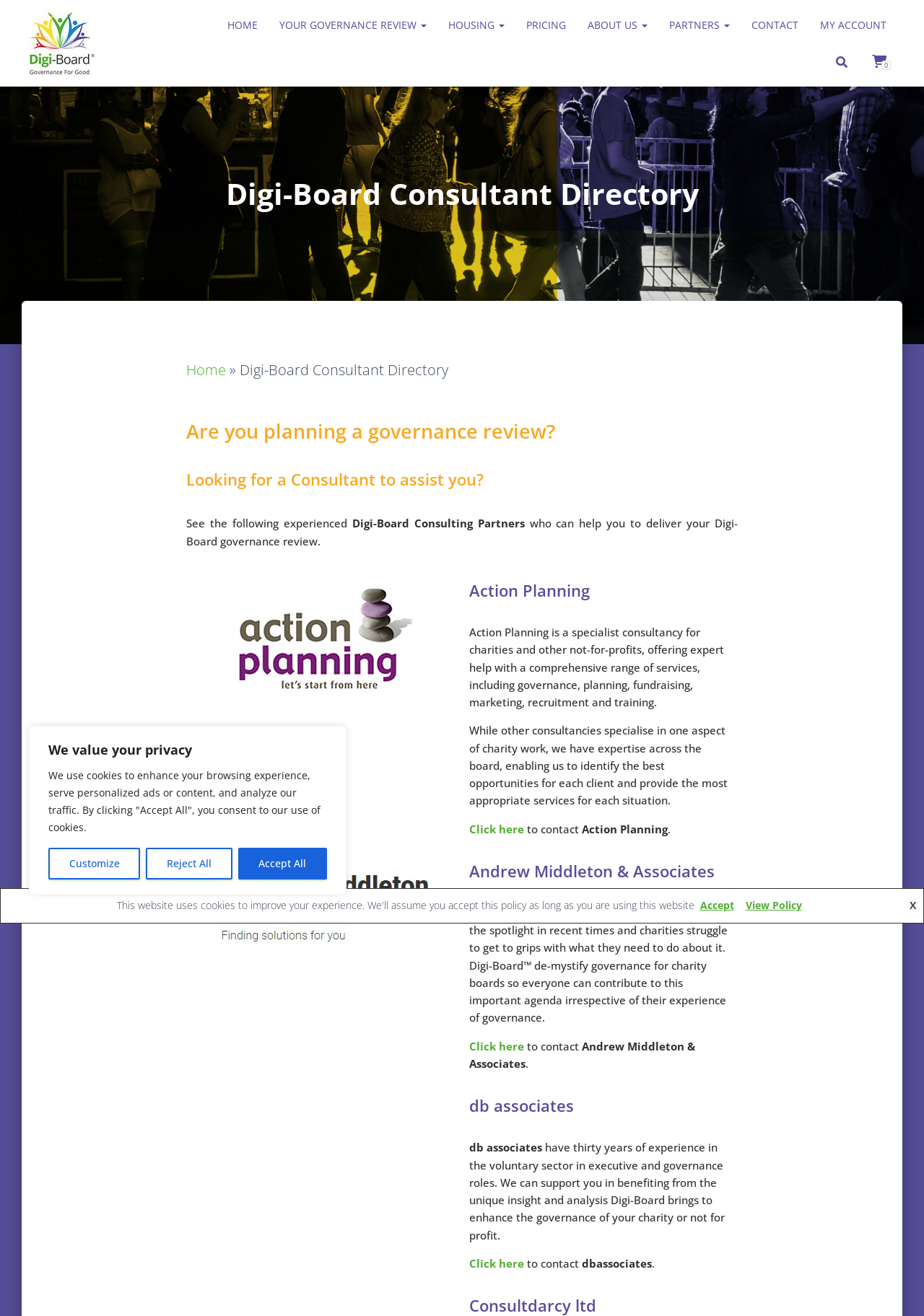Given the description "Sign Up", determine the bounding box of the corresponding UI element.

None